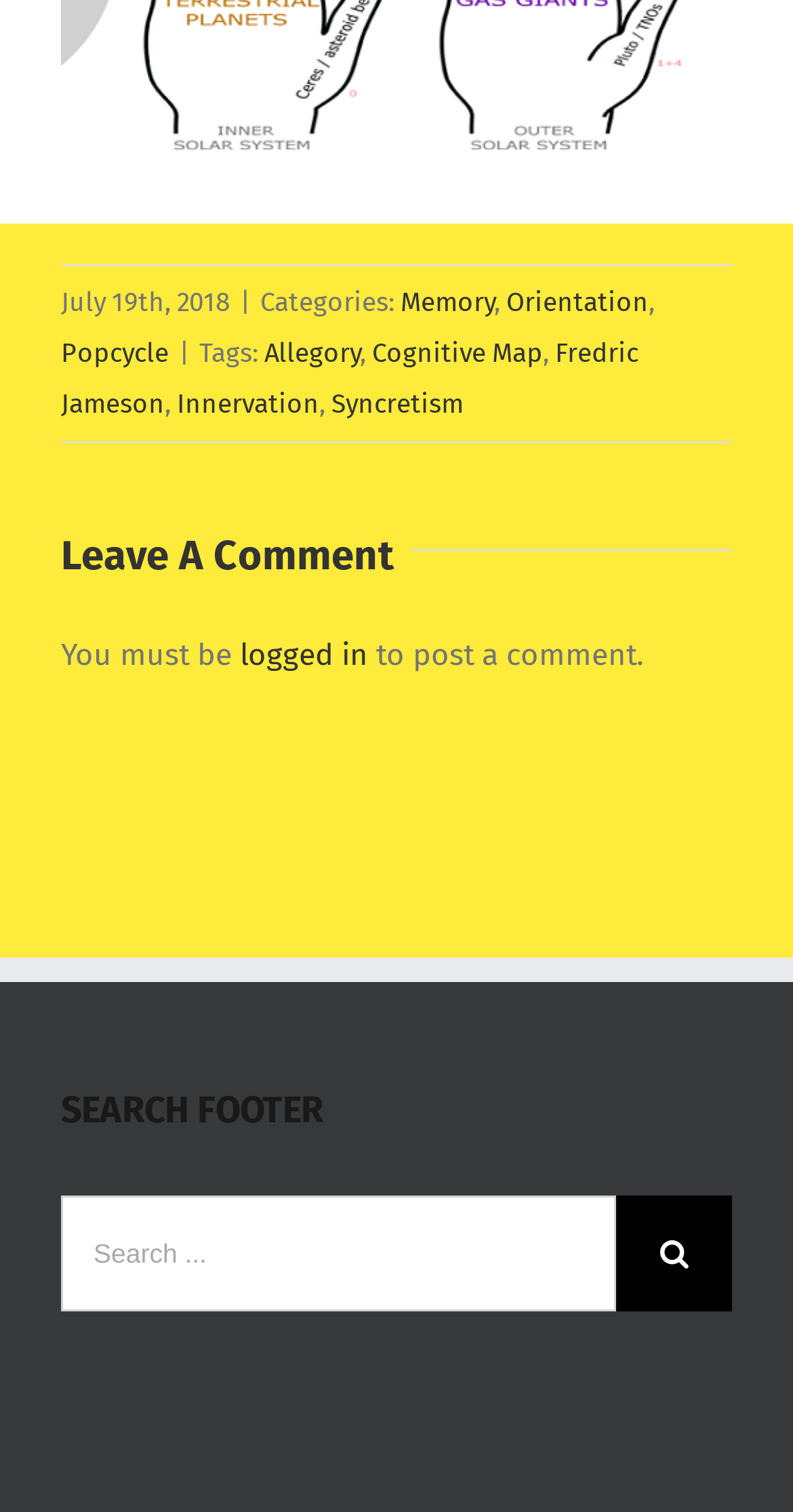What is the purpose of the search bar at the bottom?
Please provide a comprehensive answer based on the contents of the image.

The search bar is located at the bottom of the webpage, and it has a textbox with a placeholder 'Search...' and a search button, indicating that it is used to search the website.